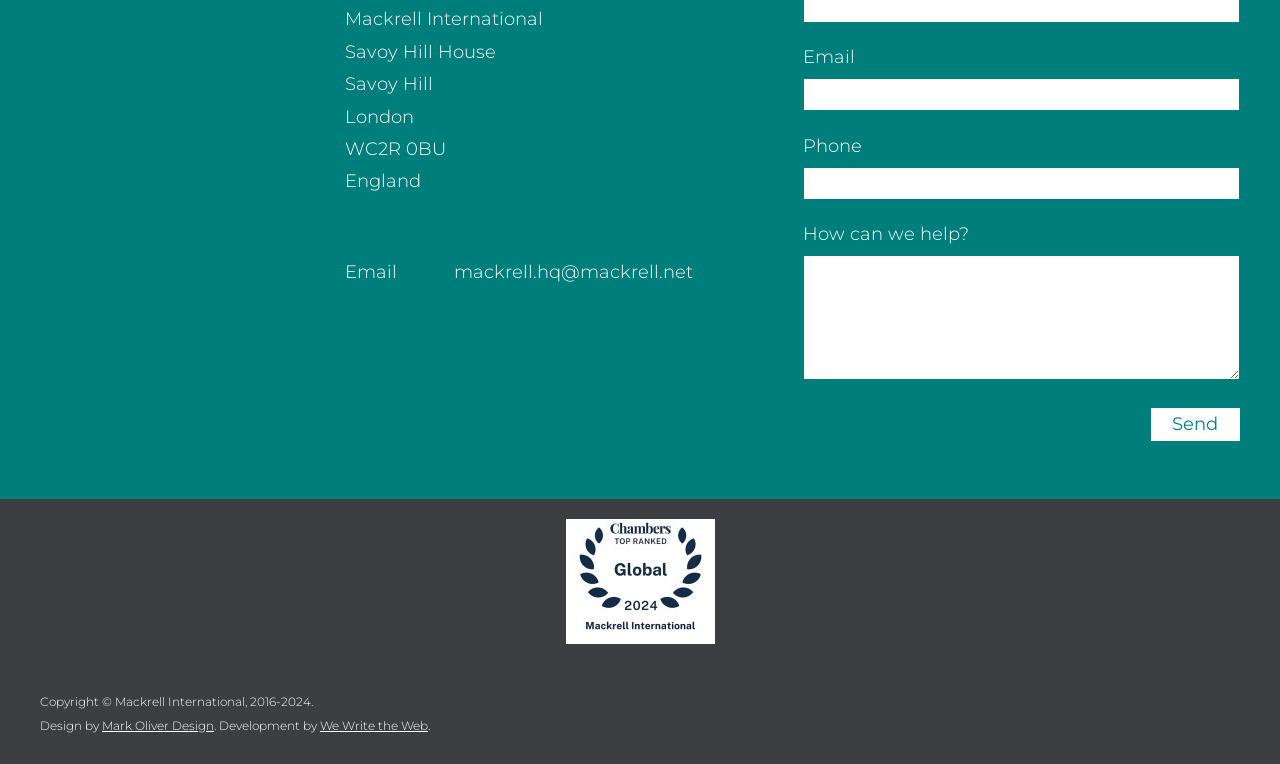What is the company name?
Based on the screenshot, respond with a single word or phrase.

Mackrell International